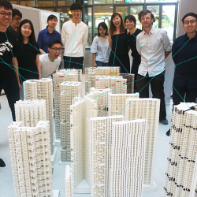Explain what is happening in the image with as much detail as possible.

The image captures a dynamic scene from the "Future Generic Studio," led by Oliver Heckmann, showcasing a group of students proudly displaying their architectural models. The white structures, representing urban housing typologies, are set against a bright indoor backdrop, highlighting the innovative designs and thoughtful planning. The students, a mix of genders and backgrounds, are engaged and enthusiastic, standing around their models, which illustrate various residential concepts essential for urban habitation. This collaborative project emphasizes the importance of design strategies in shaping urban environments, reflecting the course's focus on creating versatile housing solutions that respond to contemporary urban challenges. The setting conveys a sense of creativity and teamwork, hallmarks of the design education process.